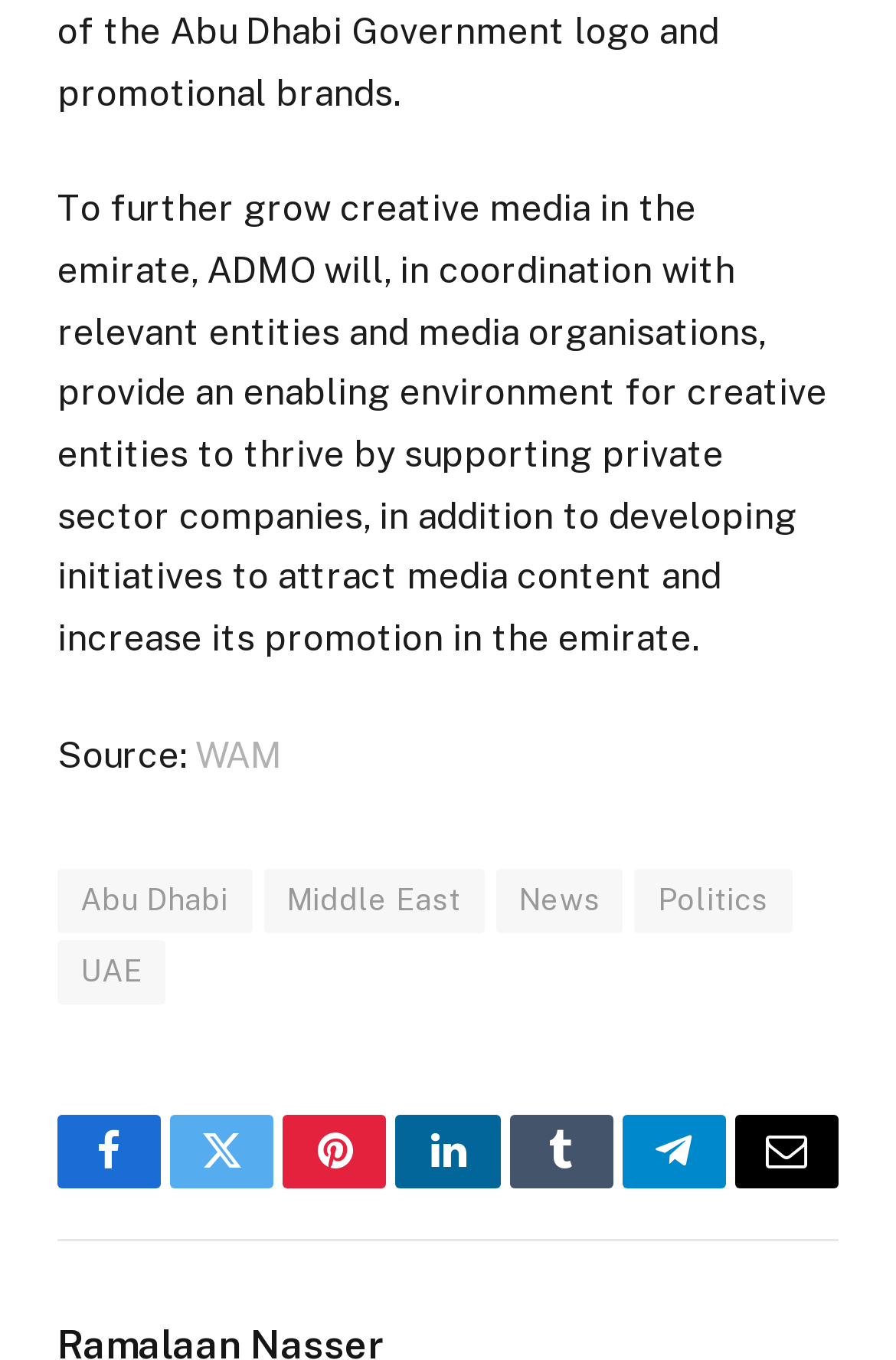Please give the bounding box coordinates of the area that should be clicked to fulfill the following instruction: "Check news from Middle East". The coordinates should be in the format of four float numbers from 0 to 1, i.e., [left, top, right, bottom].

[0.294, 0.638, 0.541, 0.686]